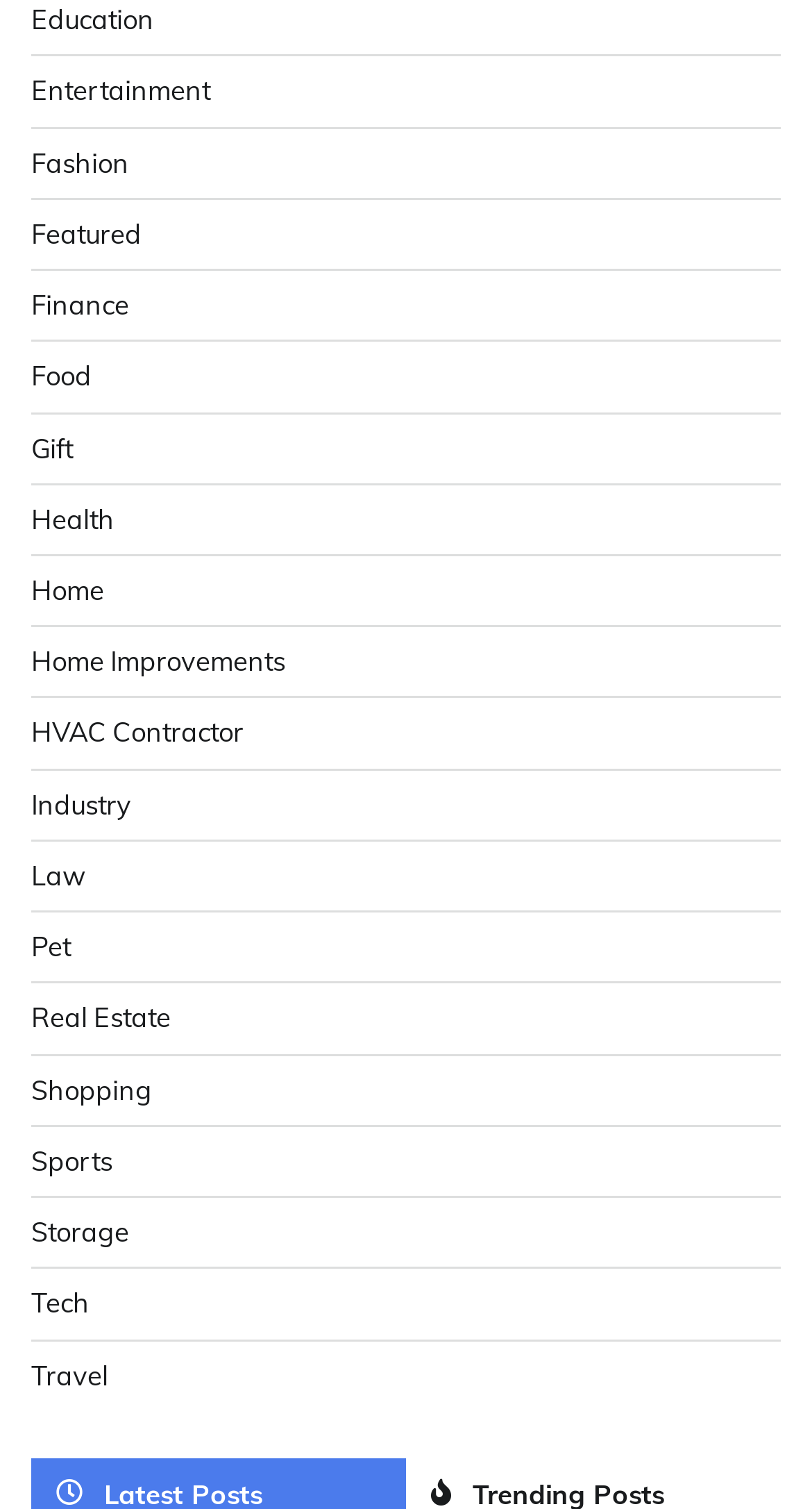Extract the bounding box for the UI element that matches this description: "Statistical Analysis".

None